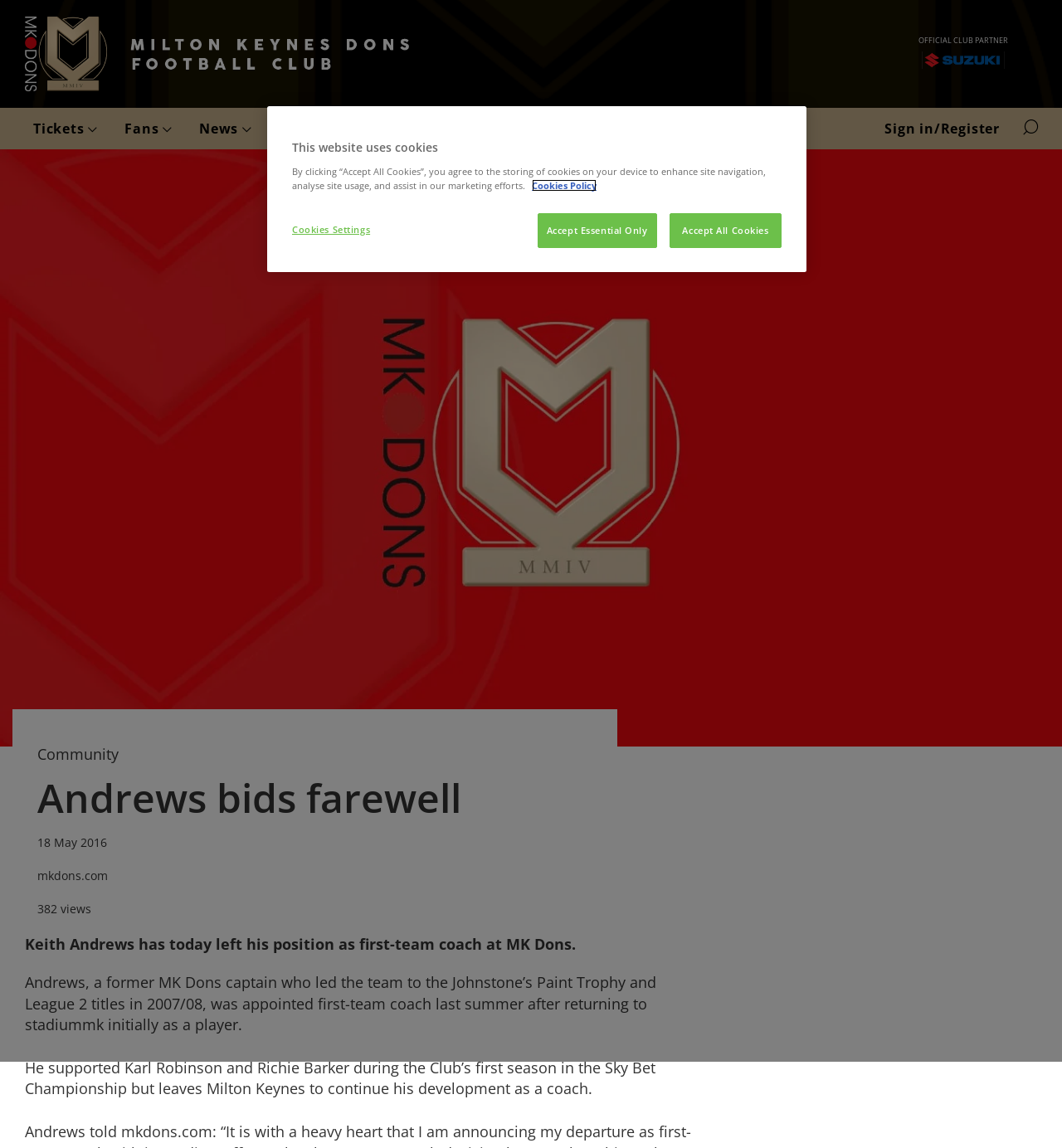Determine the bounding box coordinates of the region I should click to achieve the following instruction: "Go to Tickets page". Ensure the bounding box coordinates are four float numbers between 0 and 1, i.e., [left, top, right, bottom].

[0.019, 0.094, 0.105, 0.13]